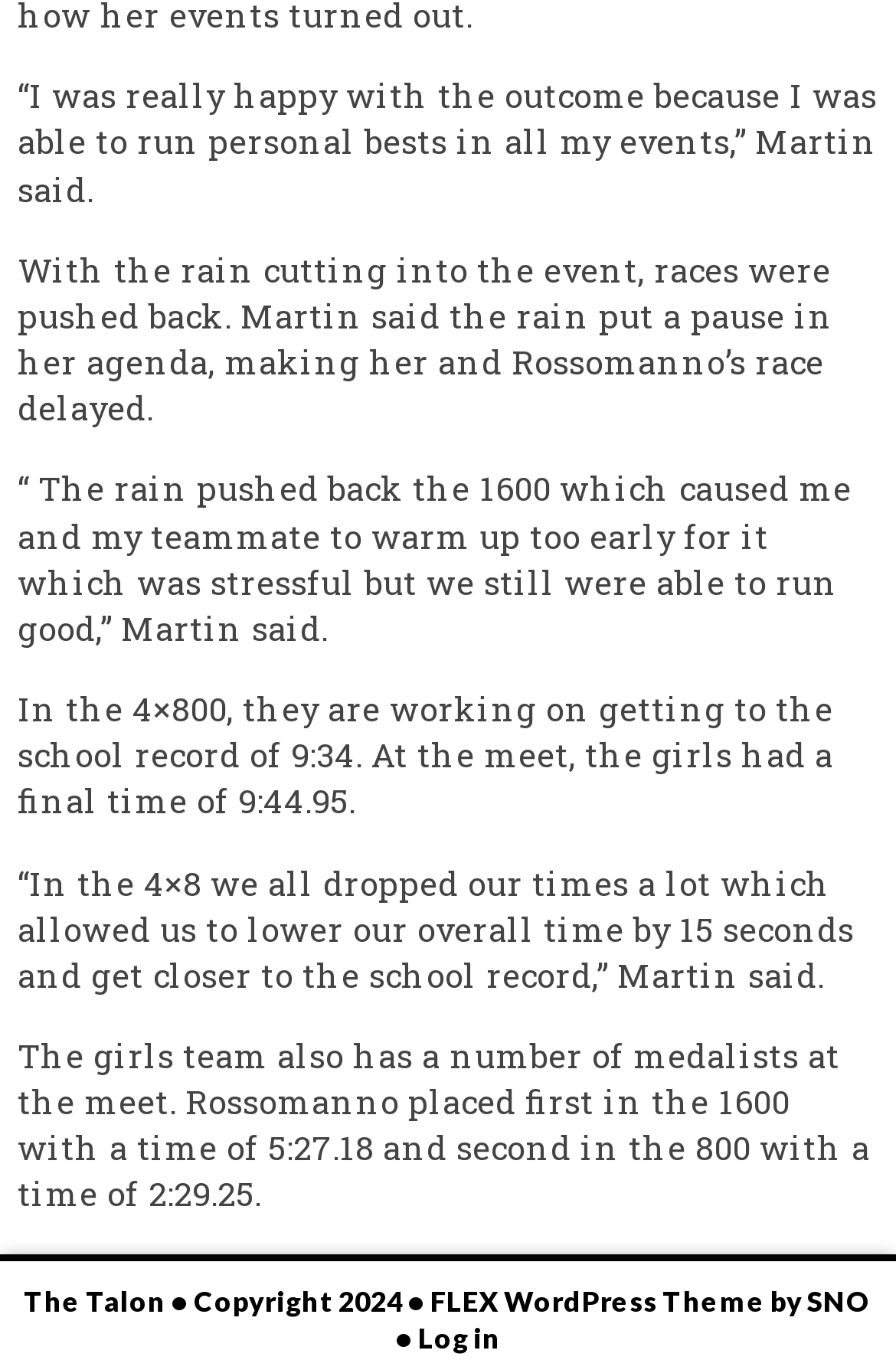Determine the bounding box for the UI element described here: "SNO".

[0.901, 0.944, 0.973, 0.969]